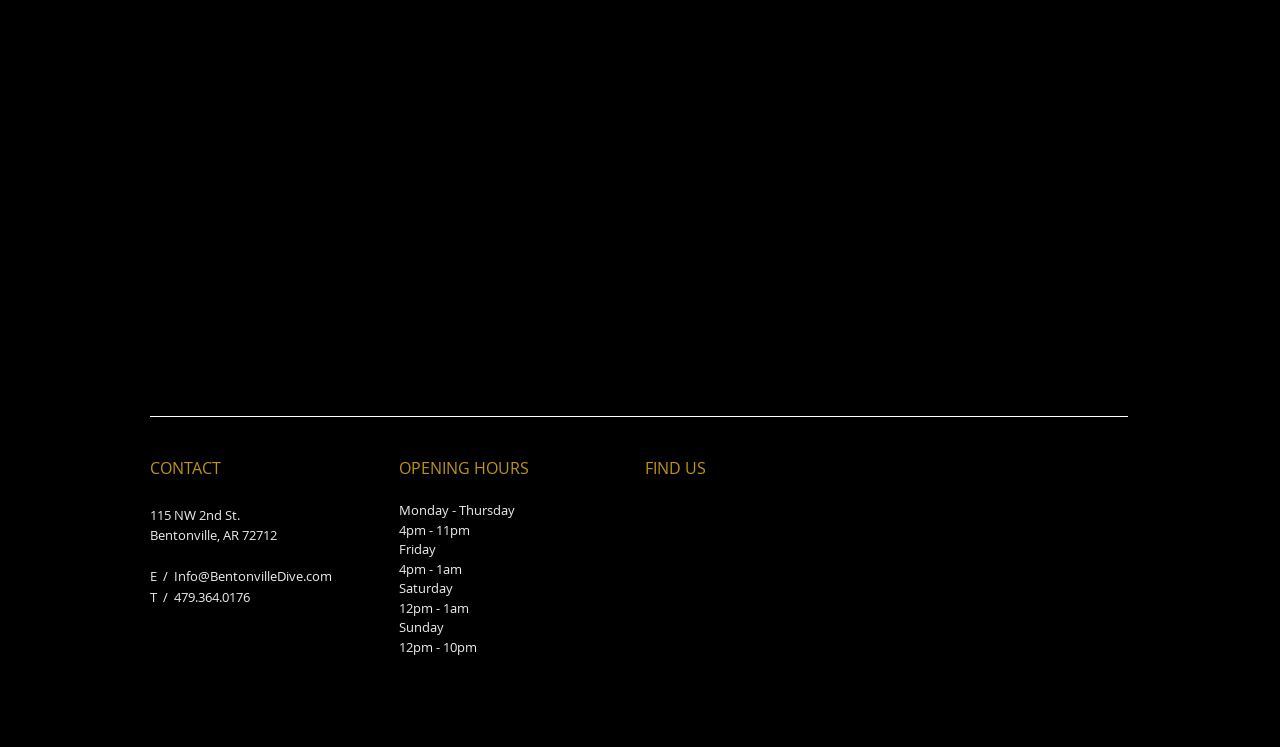What is the email address to contact?
Give a one-word or short-phrase answer derived from the screenshot.

Info@BentonvilleDive.com